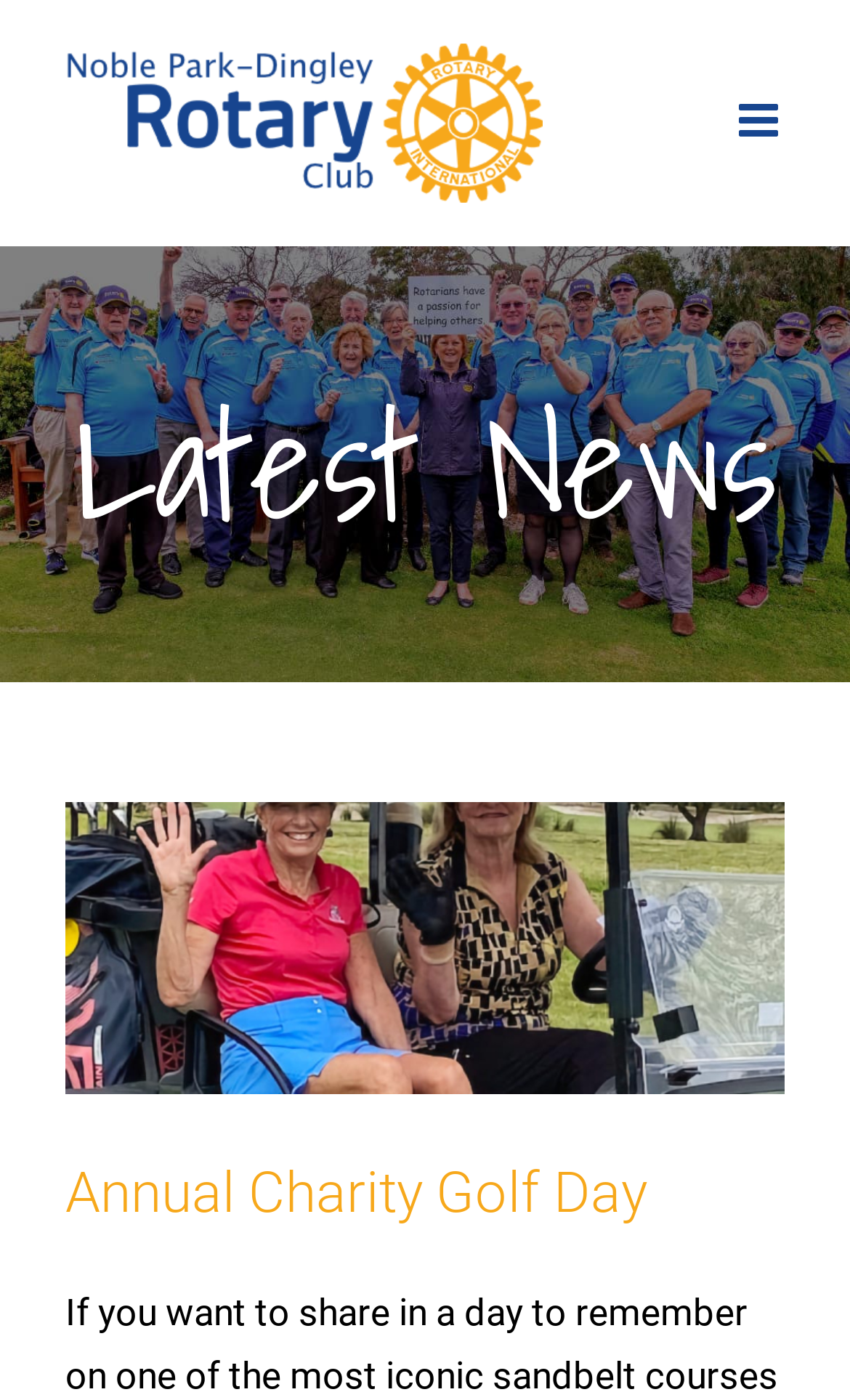What is the title of the first news article?
Answer the question with a single word or phrase derived from the image.

Annual Charity Golf Day